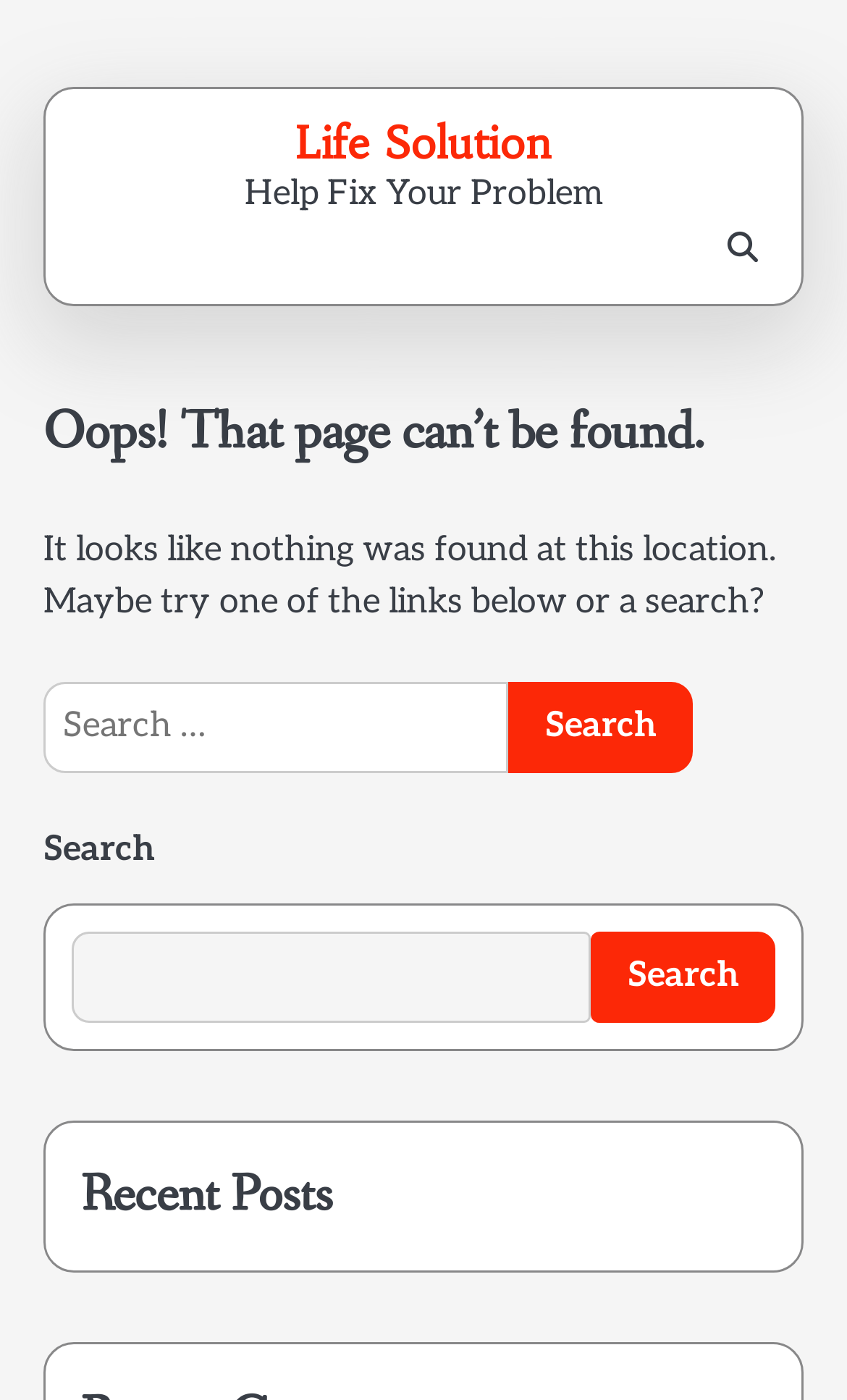Respond to the following query with just one word or a short phrase: 
What is the location of the 'Search' button?

Bottom left